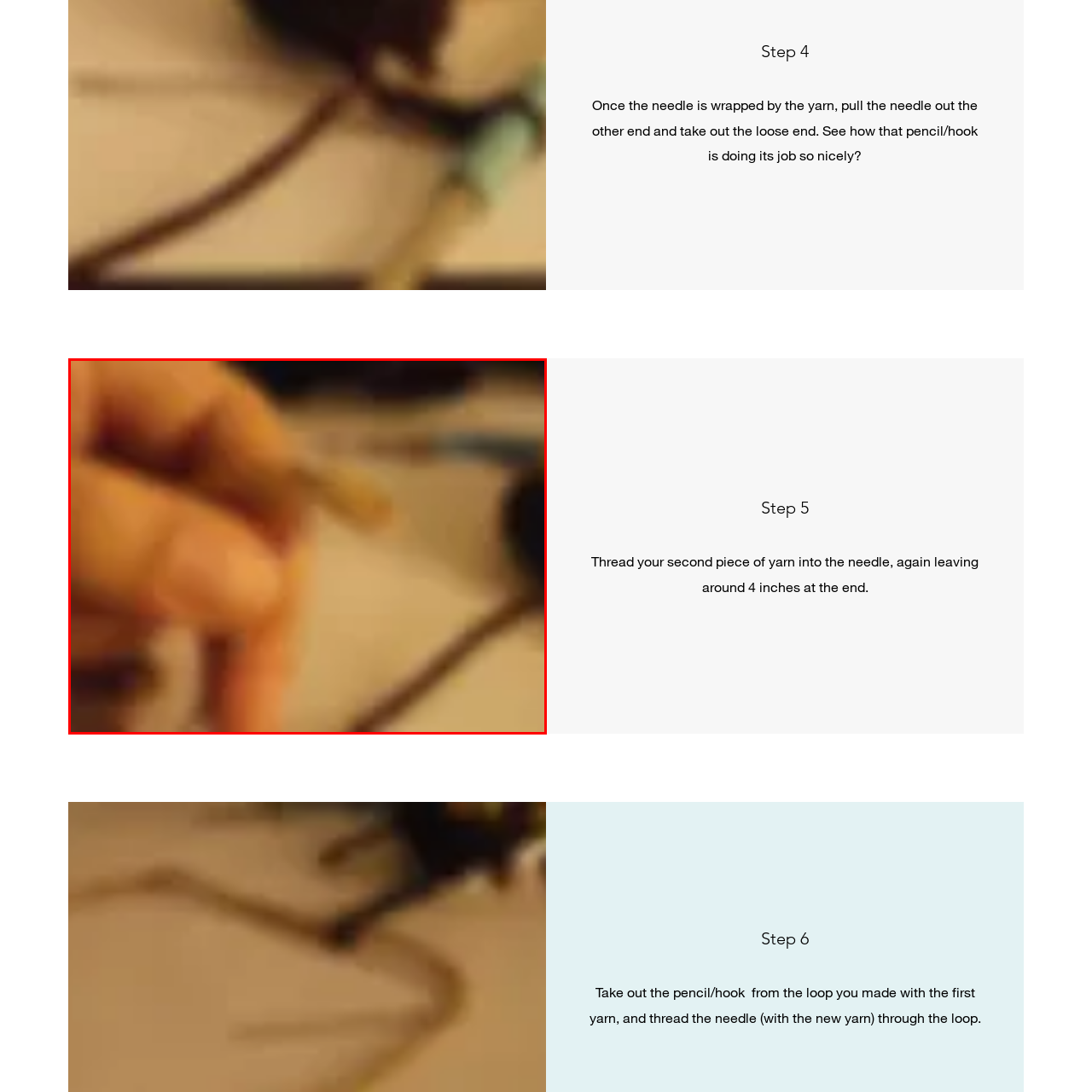What is the purpose of the image?
Observe the image inside the red bounding box carefully and answer the question in detail.

The image is part of a tutorial, specifically demonstrating a step in the Russian Join process, and its purpose is to provide a visual reference for the action of preparing the needle, which is crucial for following the tutorial's guidance.